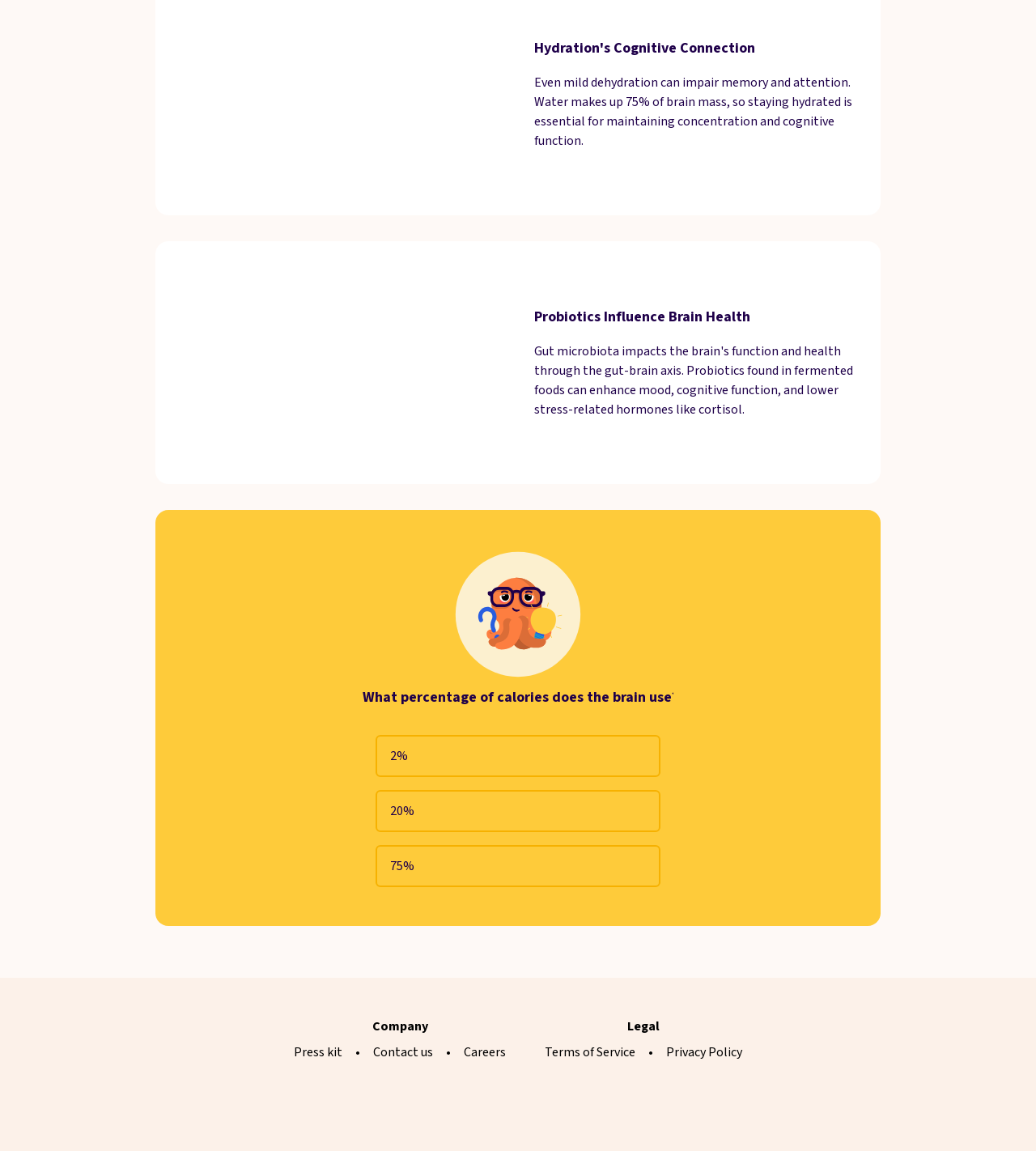Answer briefly with one word or phrase:
What is the topic of the image on the webpage?

Probiotics Influence Brain Health